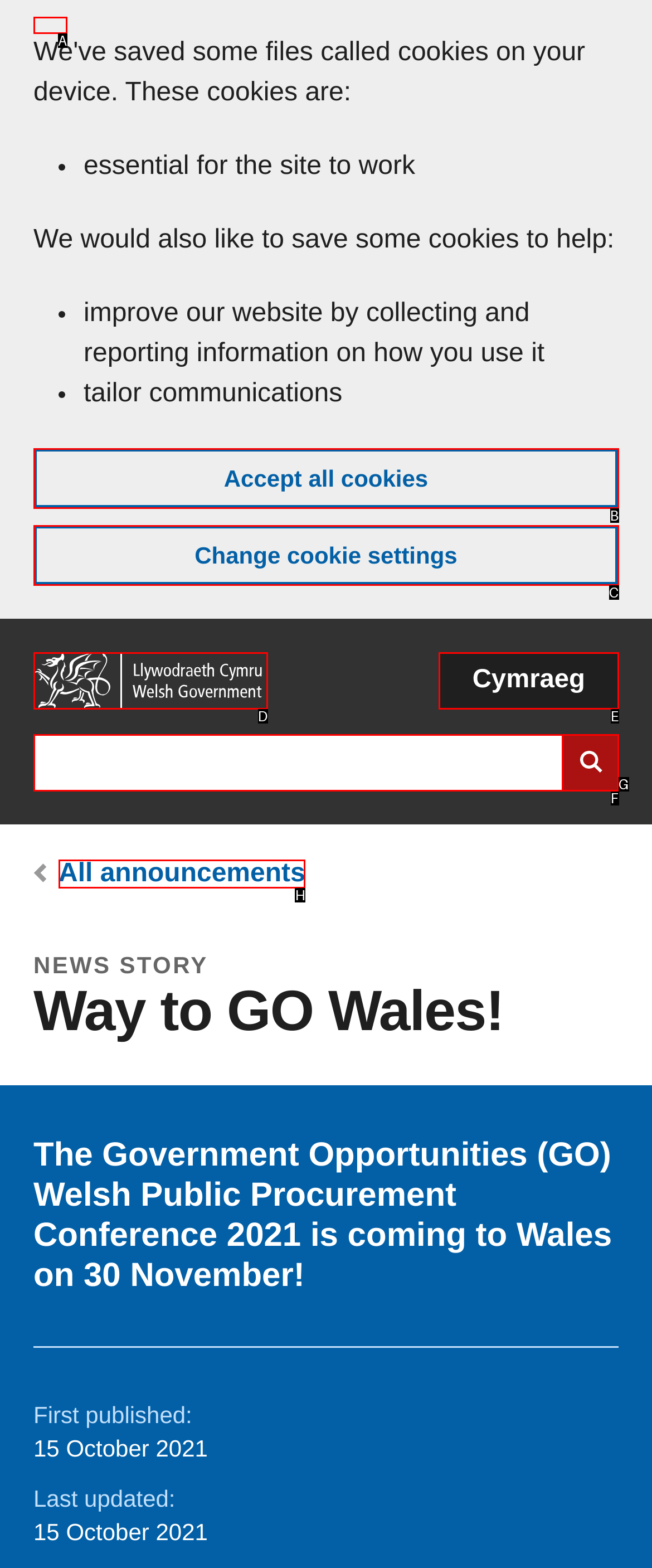Identify the letter that best matches this UI element description: Home
Answer with the letter from the given options.

D